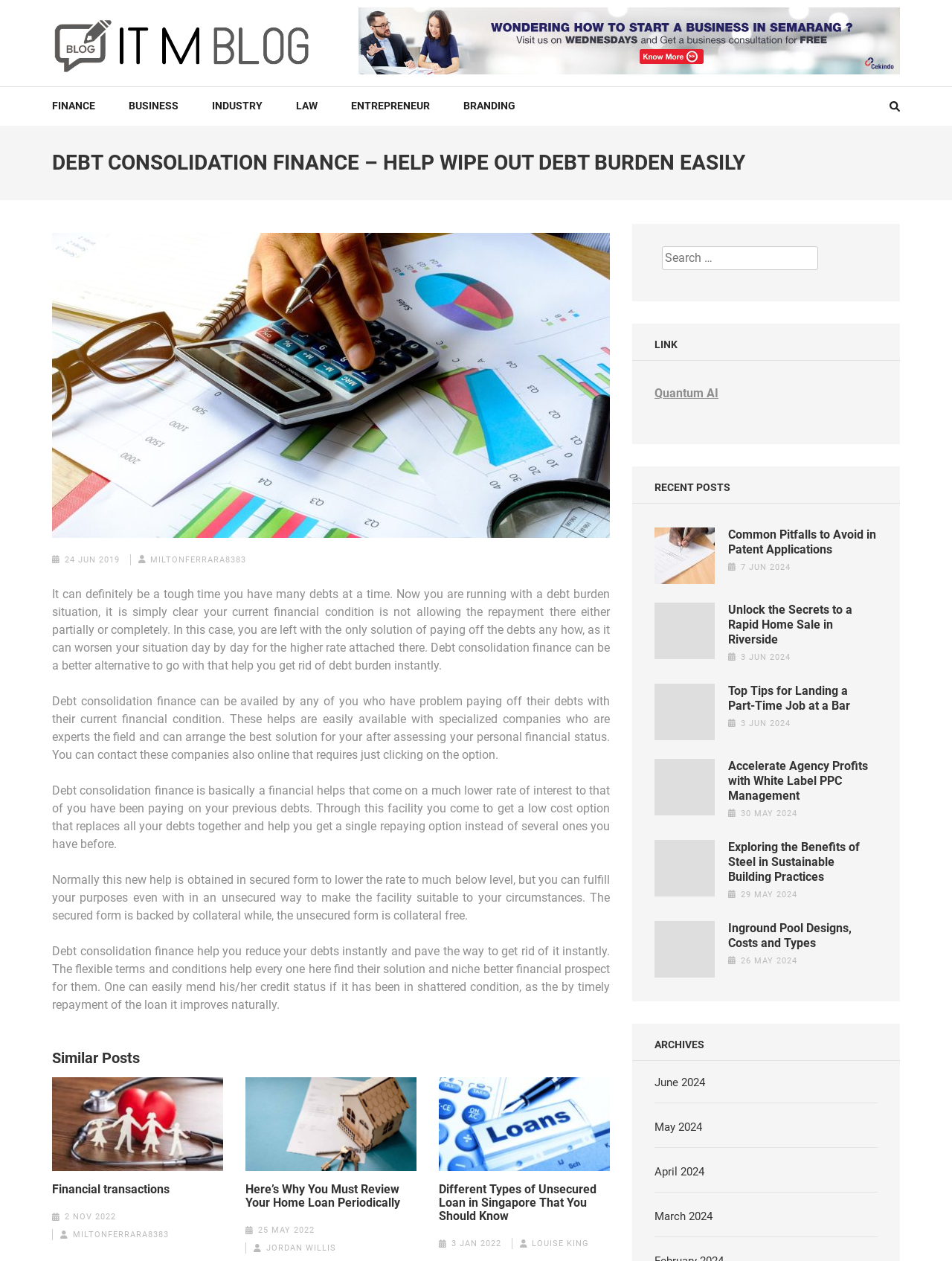Determine the bounding box for the UI element as described: "parent_node: ITM BLOG". The coordinates should be represented as four float numbers between 0 and 1, formatted as [left, top, right, bottom].

[0.055, 0.017, 0.328, 0.028]